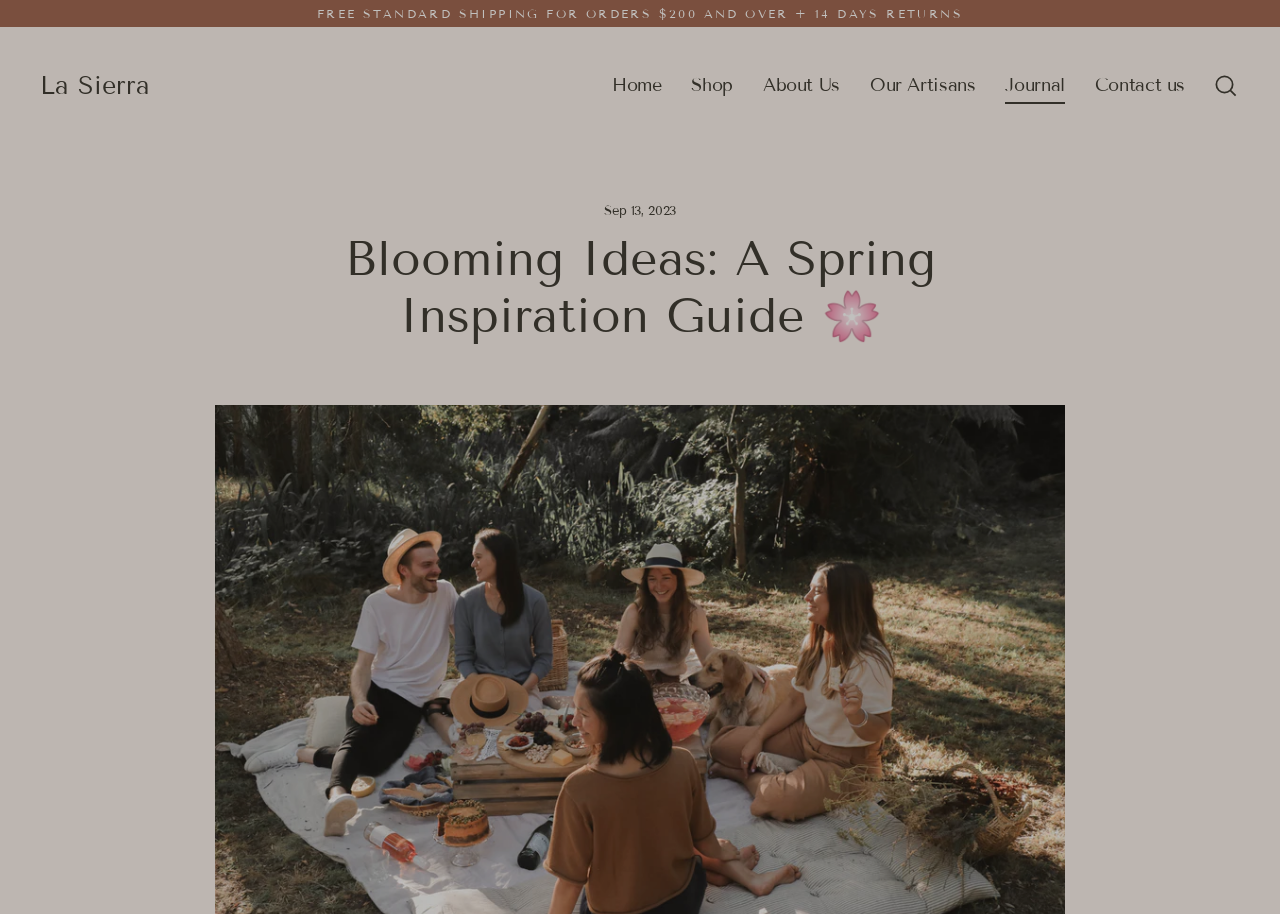Please give the bounding box coordinates of the area that should be clicked to fulfill the following instruction: "Explore the 'Journal' section". The coordinates should be in the format of four float numbers from 0 to 1, i.e., [left, top, right, bottom].

[0.774, 0.074, 0.844, 0.114]